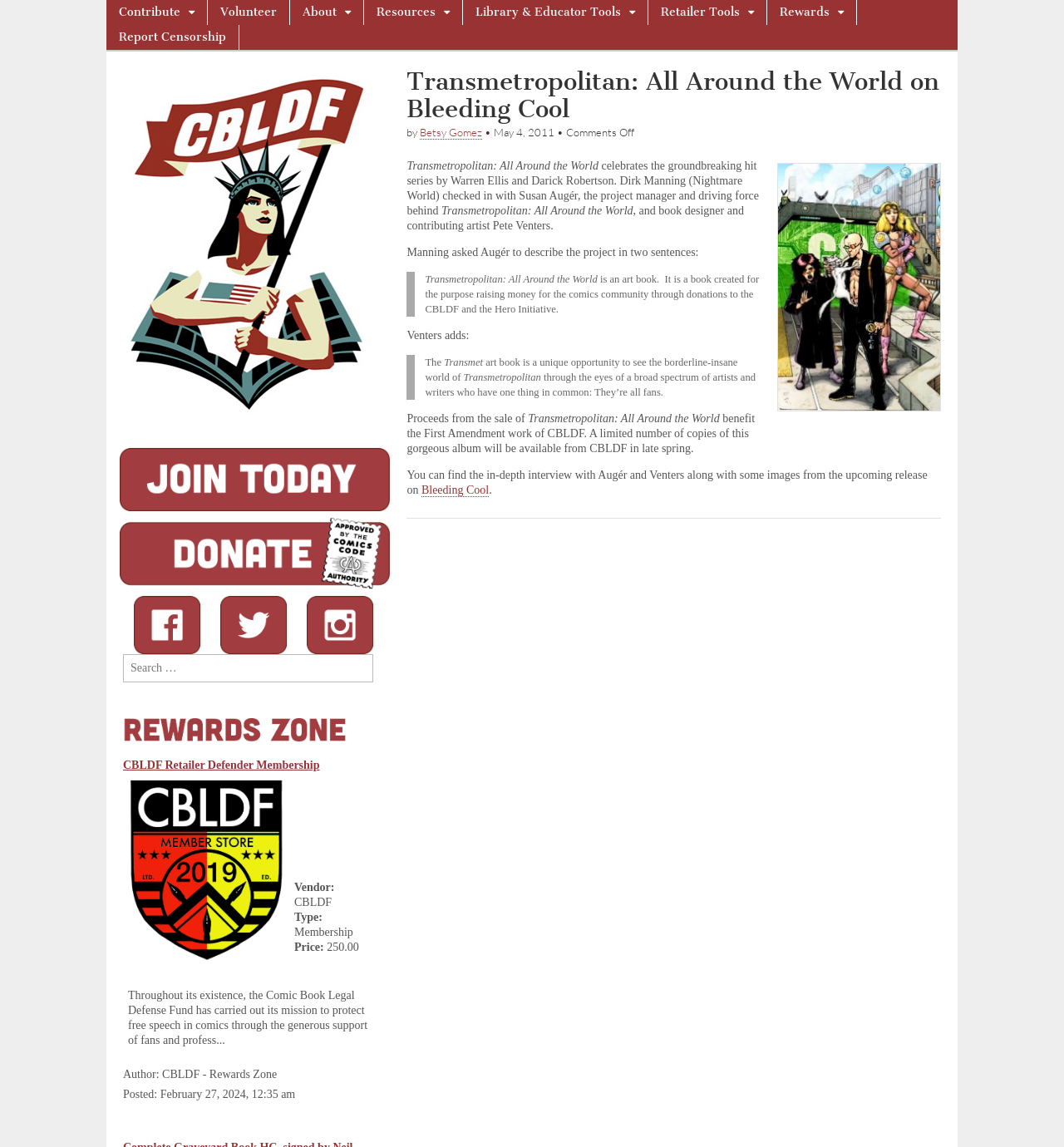What is the benefit of the sale of Transmetropolitan: All Around the World?
Look at the screenshot and provide an in-depth answer.

The answer can be found in the article section of the webpage, where it is mentioned that 'Proceeds from the sale of Transmetropolitan: All Around the World benefit the First Amendment work of CBLDF'.